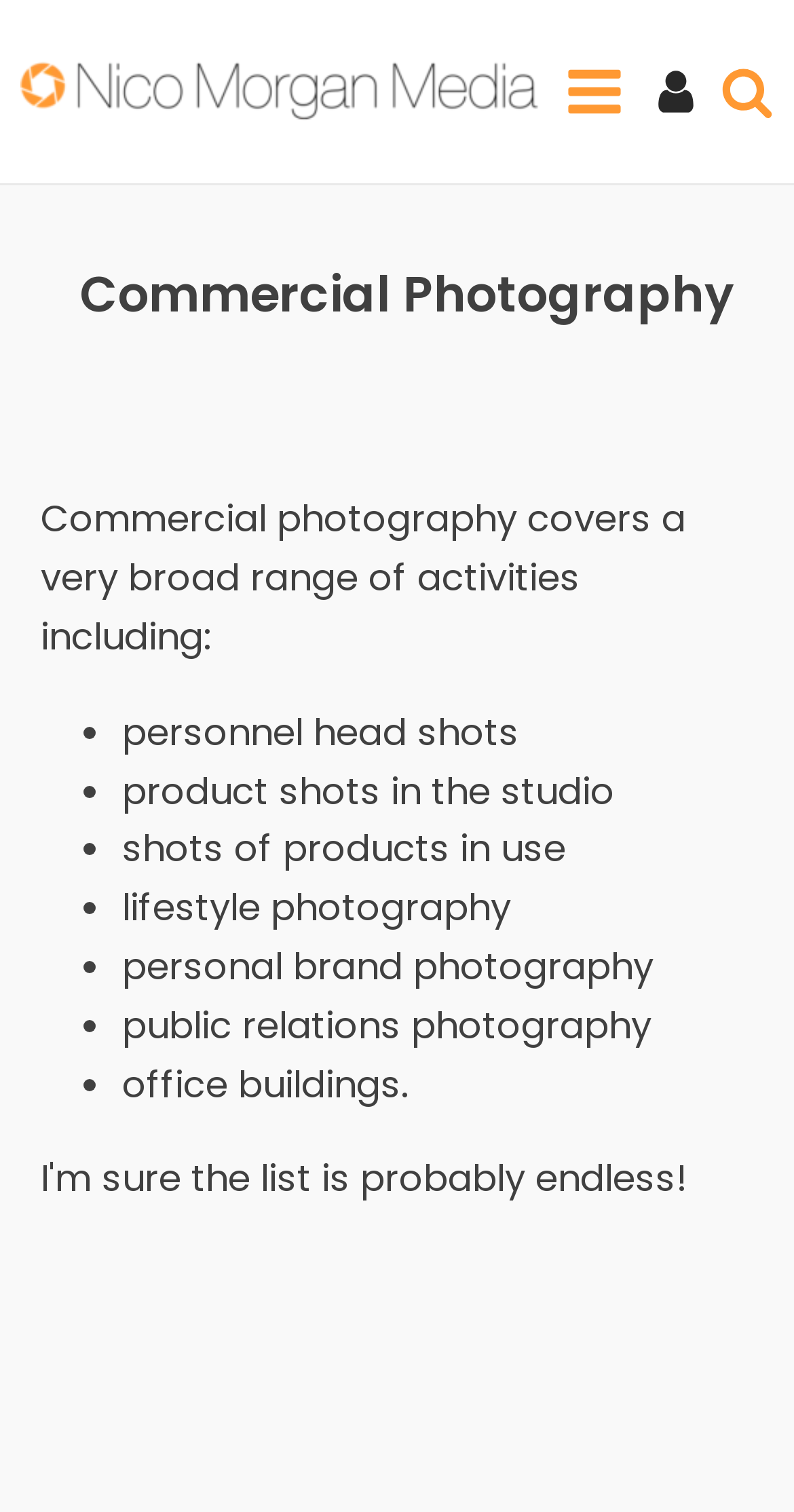Answer succinctly with a single word or phrase:
What type of photography is the website about?

Commercial Photography